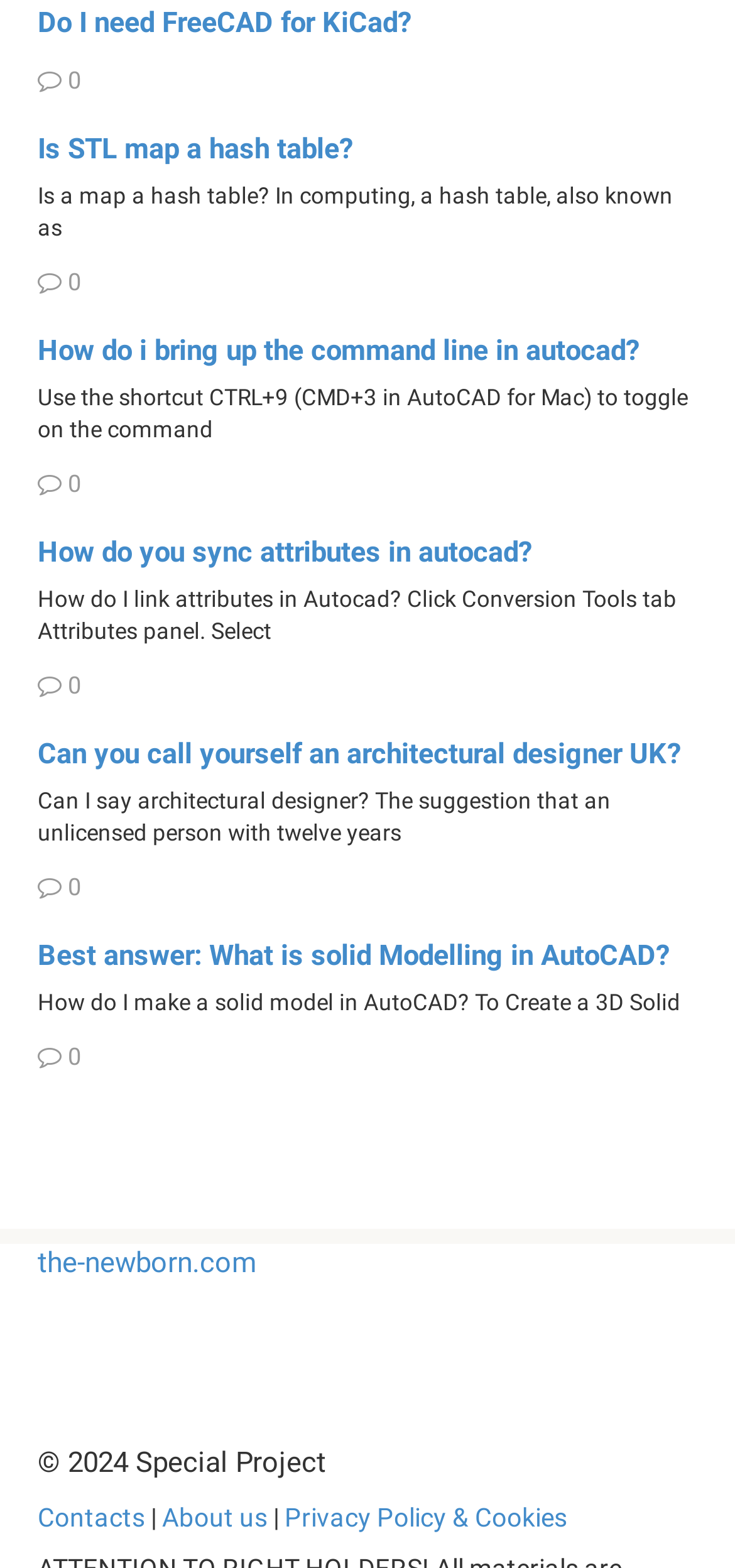From the webpage screenshot, predict the bounding box of the UI element that matches this description: "Privacy Policy & Cookies".

[0.387, 0.957, 0.772, 0.977]